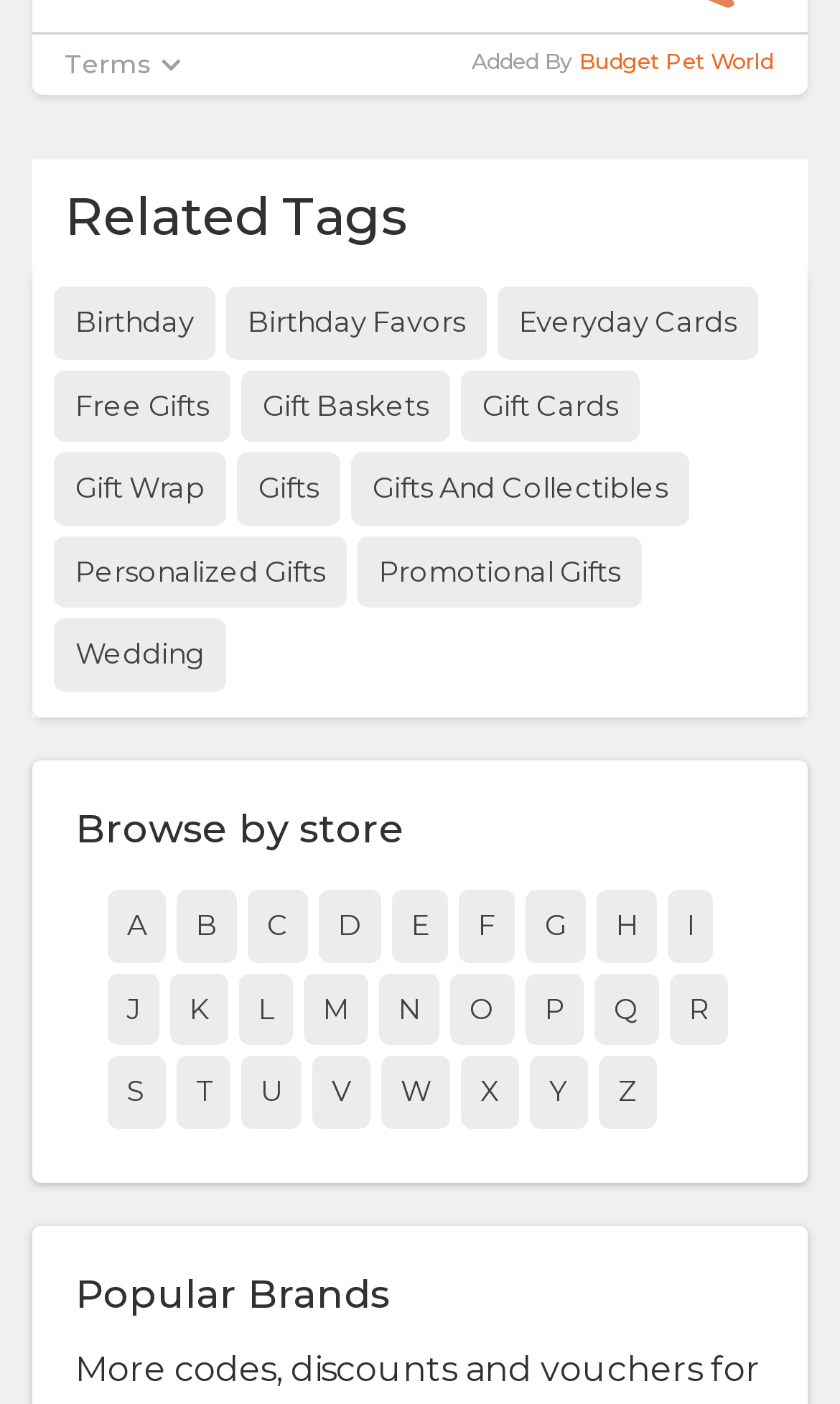What is the first related tag?
Please provide a comprehensive answer based on the details in the screenshot.

The first related tag is 'Birthday' which is a link element located at the top-left of the webpage, with a bounding box of [0.064, 0.204, 0.256, 0.256].